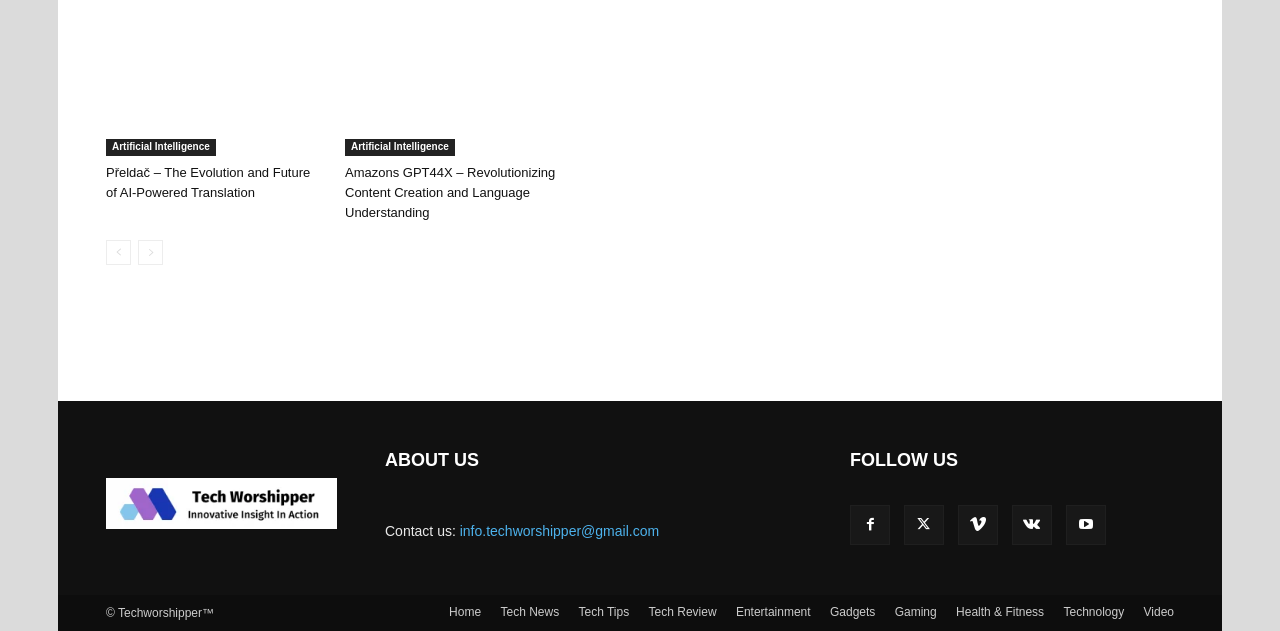What is the name of the website?
Please provide a comprehensive answer based on the information in the image.

I determined the name of the website by looking at the bottom of the webpage, where I found the copyright information '© Techworshipper™'. This suggests that Techworshipper is the name of the website.